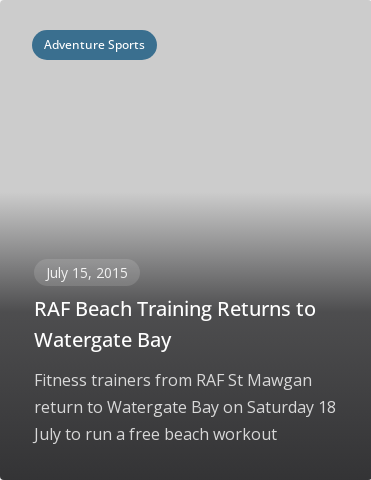Give a detailed account of everything present in the image.

The image showcases a promotional graphic for an event titled "RAF Beach Training Returns to Watergate Bay," dated July 15, 2015. It is part of the Adventure Sports category, highlighting a free beach workout session led by fitness trainers from RAF St Mawgan, scheduled for Saturday, July 18. The layout features clear, engaging typography against a gradient background, enhancing the visual appeal while providing essential event details. This conveys a sense of community and participation in outdoor fitness activities at Watergate Bay.